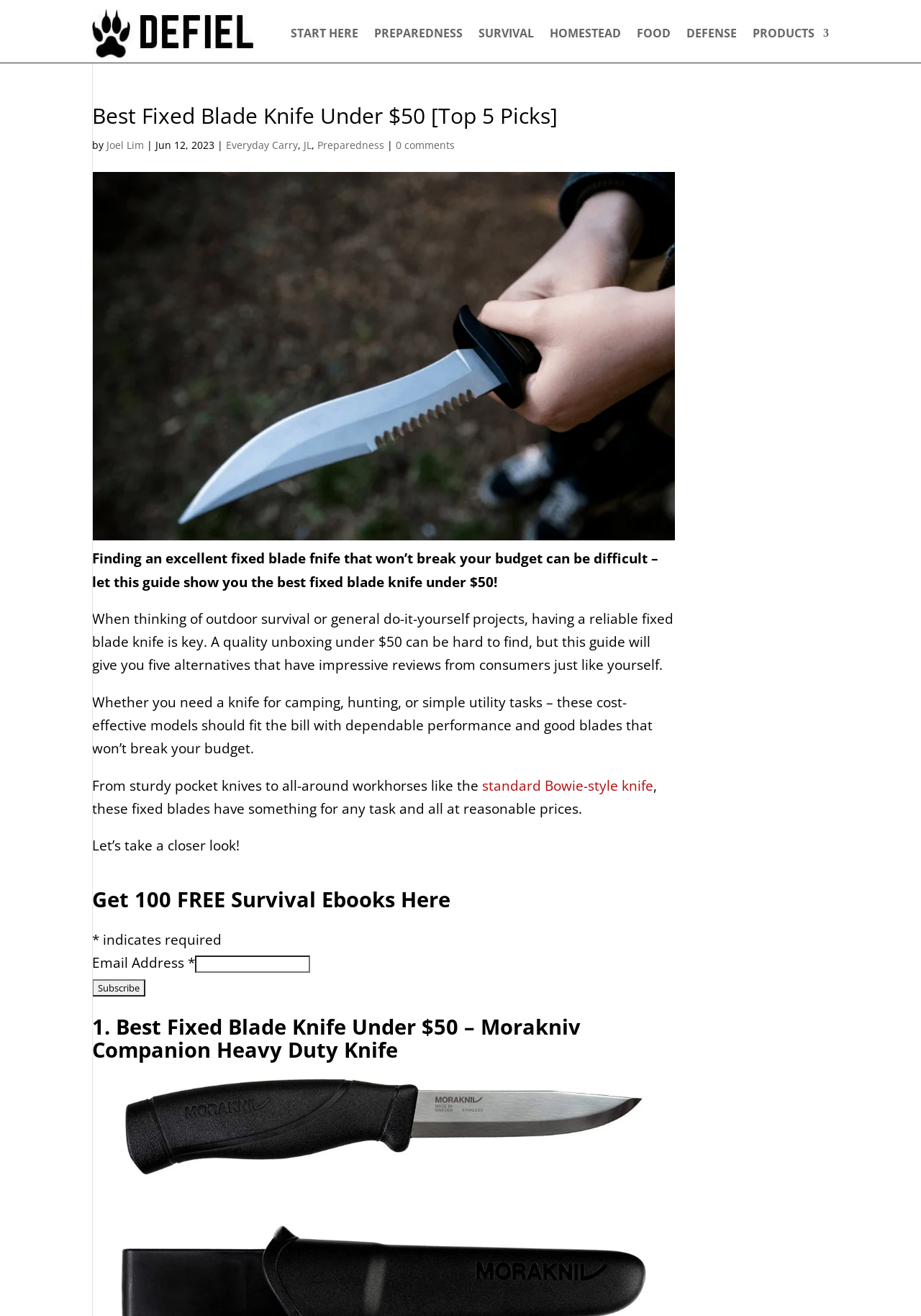What is the website's logo?
Answer the question with a single word or phrase derived from the image.

Defiel Prepper Website